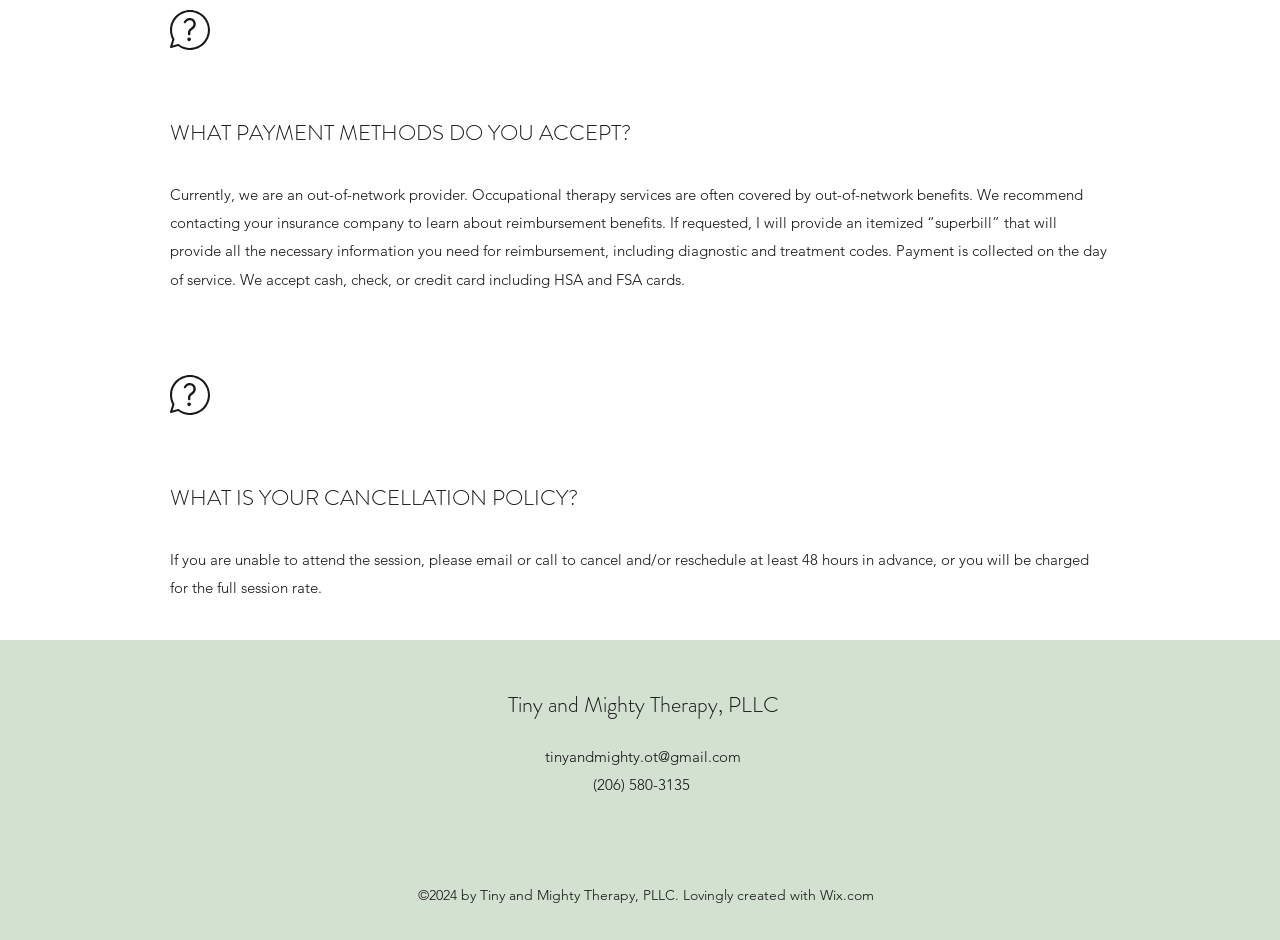Give a one-word or short-phrase answer to the following question: 
What payment methods are accepted?

cash, check, or credit card